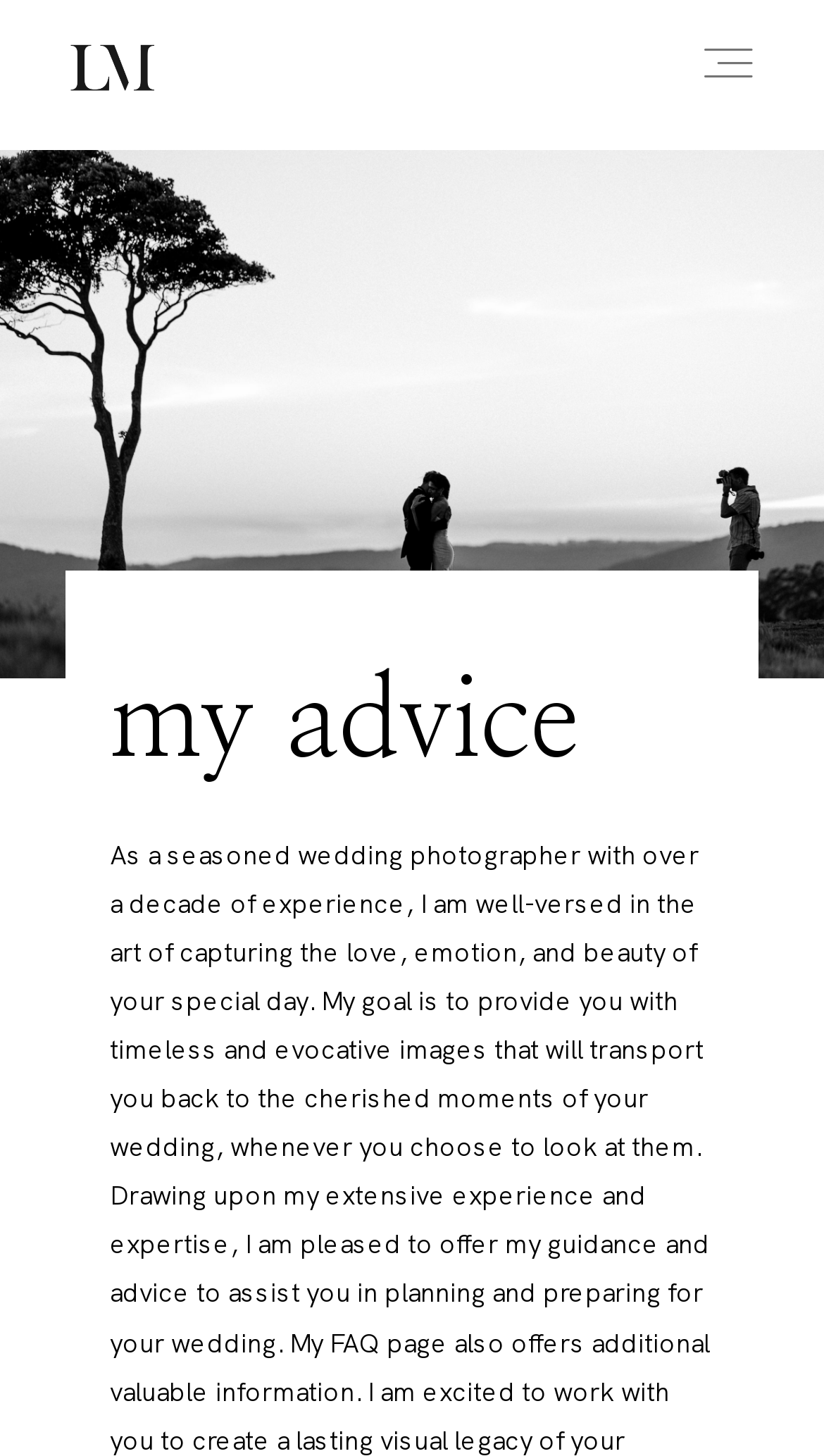Show the bounding box coordinates for the element that needs to be clicked to execute the following instruction: "get advice". Provide the coordinates in the form of four float numbers between 0 and 1, i.e., [left, top, right, bottom].

[0.43, 0.543, 0.57, 0.563]